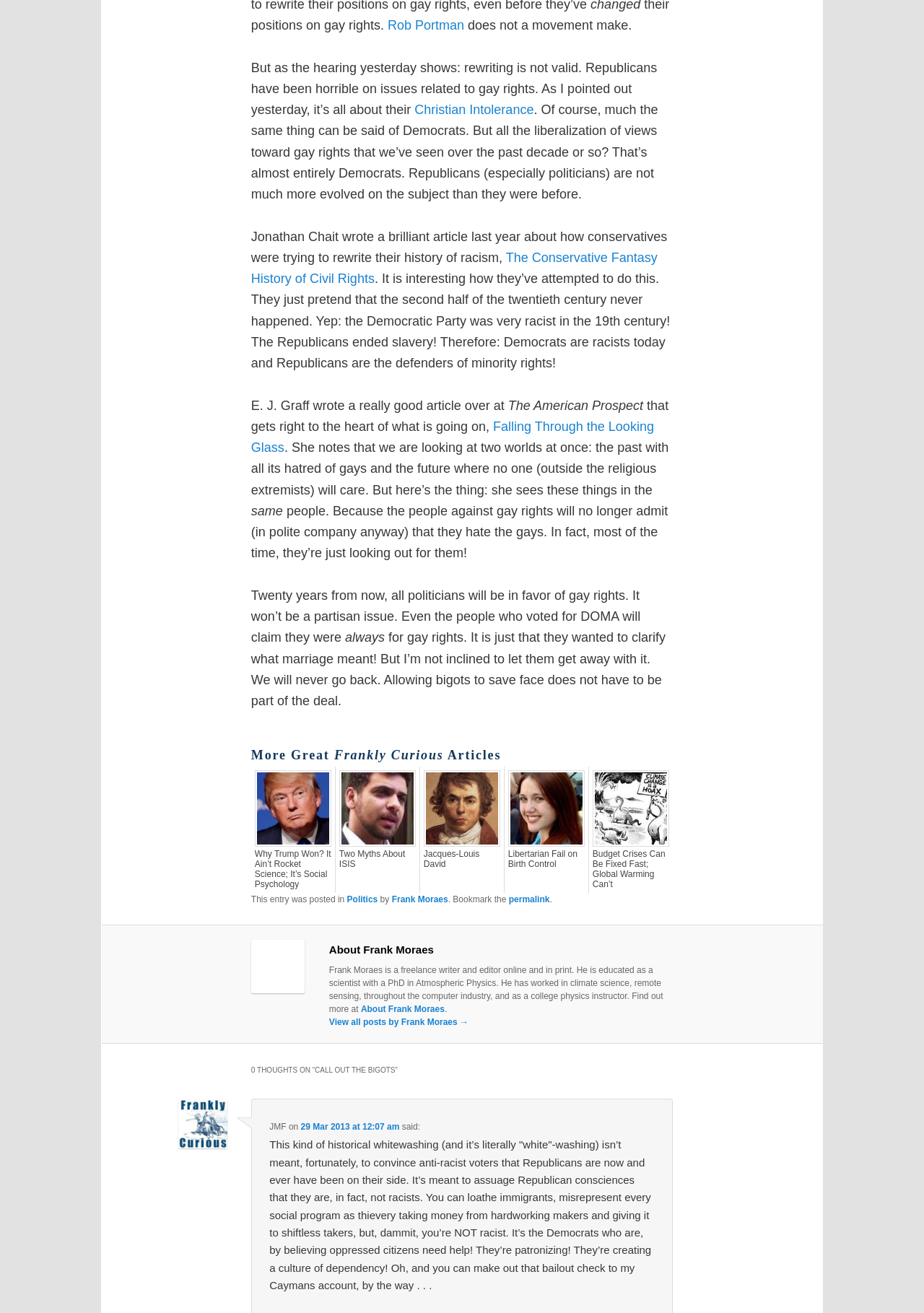Find the bounding box coordinates for the area you need to click to carry out the instruction: "View the post 'Why Trump Won? It Ain’t Rocket Science; It’s Social Psychology'". The coordinates should be four float numbers between 0 and 1, indicated as [left, top, right, bottom].

[0.276, 0.586, 0.358, 0.645]